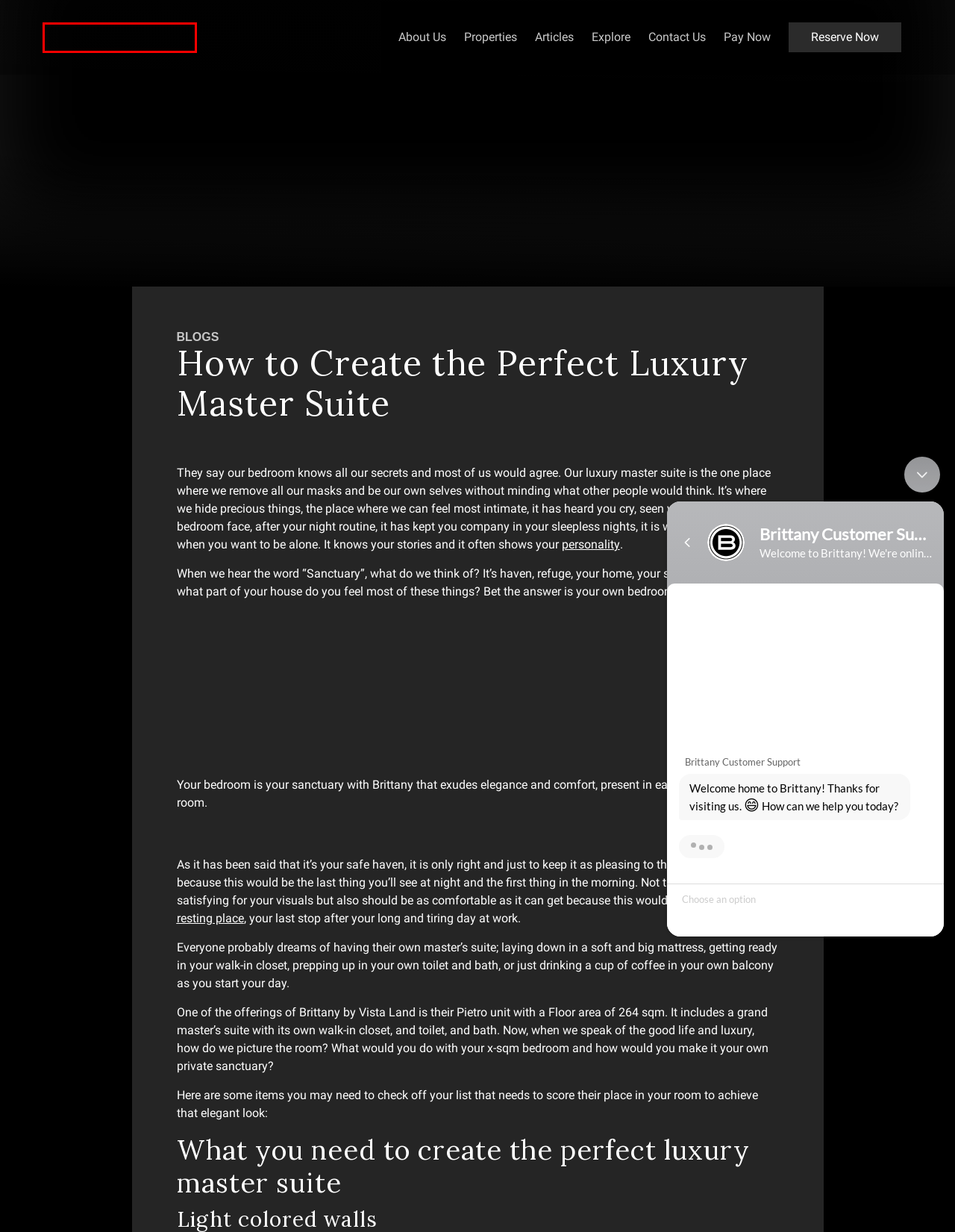You are provided with a screenshot of a webpage highlighting a UI element with a red bounding box. Choose the most suitable webpage description that matches the new page after clicking the element in the bounding box. Here are the candidates:
A. Sleeping Habits in Quarantine and its Importance | Brittany Corporation
B. Luxury Properties in Beautiful Locations | Luxury Homes by Brittany
C. Brokers and Sellers Accreditation | Luxury Homes by Brittany Corporation
D. Tales of Prestige and Prosperity in Modern Living | Brittany
E. Payment Facility | Brittany Corporation
F. What Does Your Apartment Say About Your Personality
G. Luxury Homes for Sale in the Philippines | Brittany Corporation
H. Online Reservation Booking

G